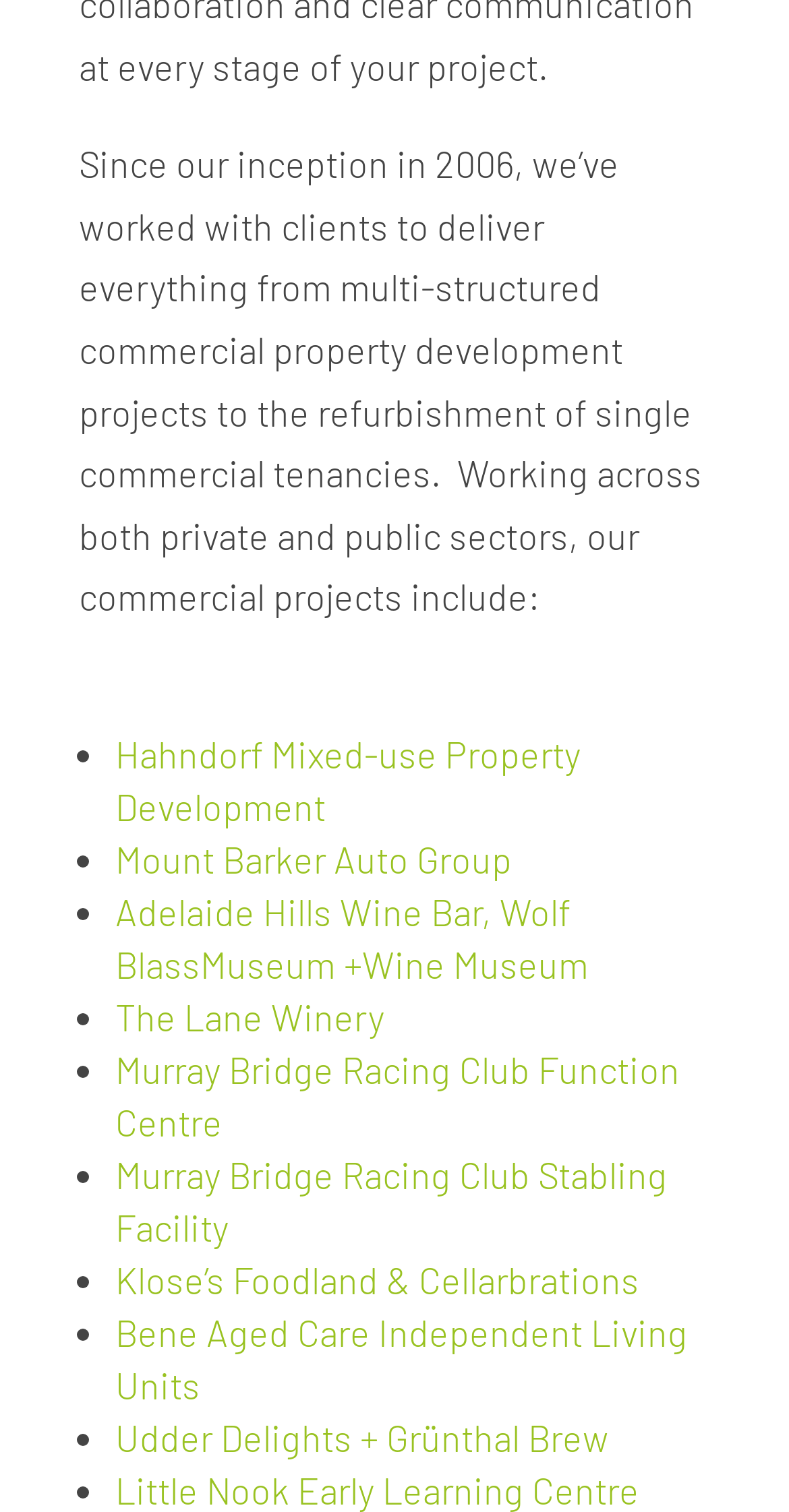What is the name of the first project listed?
Give a single word or phrase answer based on the content of the image.

Hahndorf Mixed-use Property Development